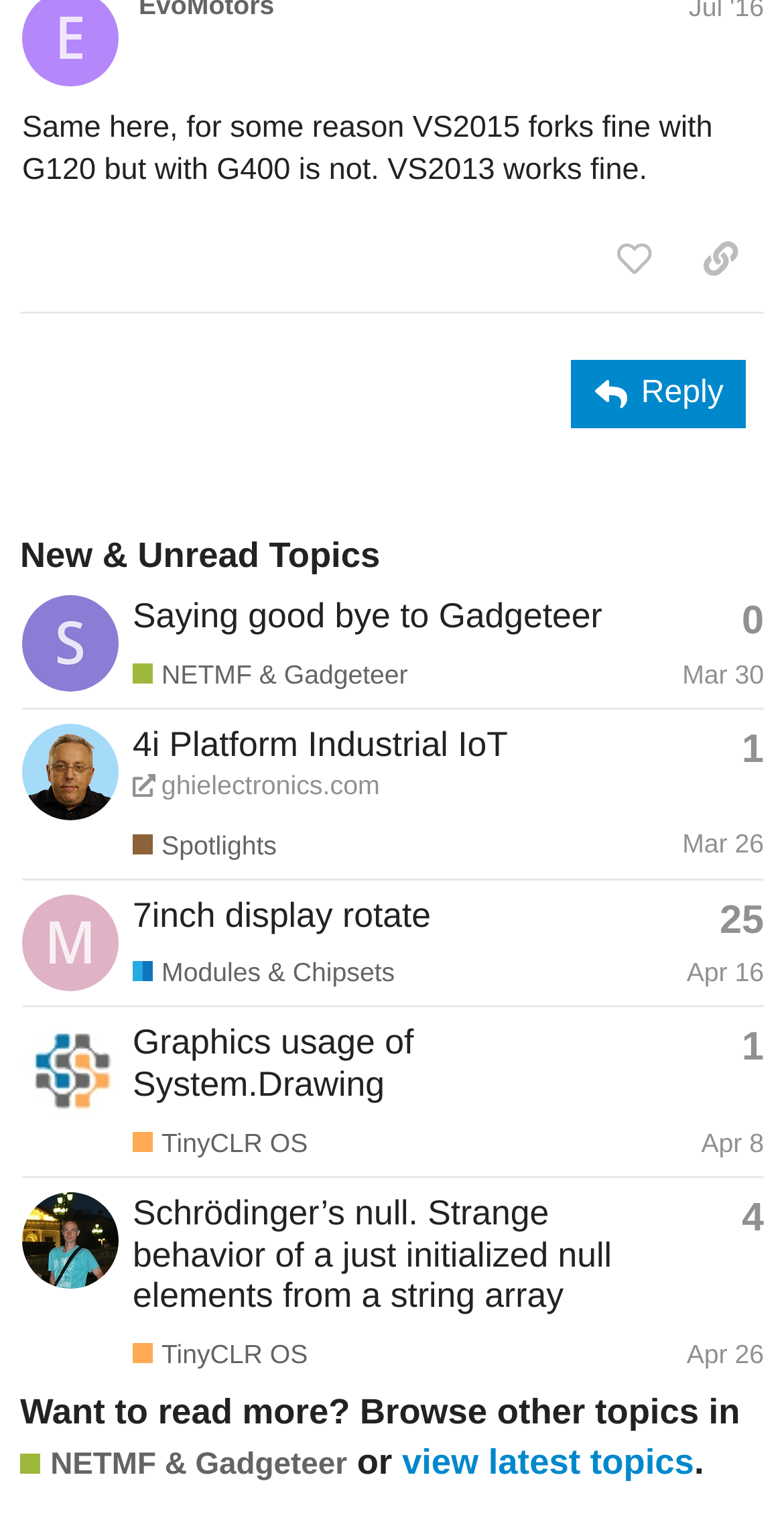What is the category of the second topic?
Give a one-word or short-phrase answer derived from the screenshot.

Spotlights